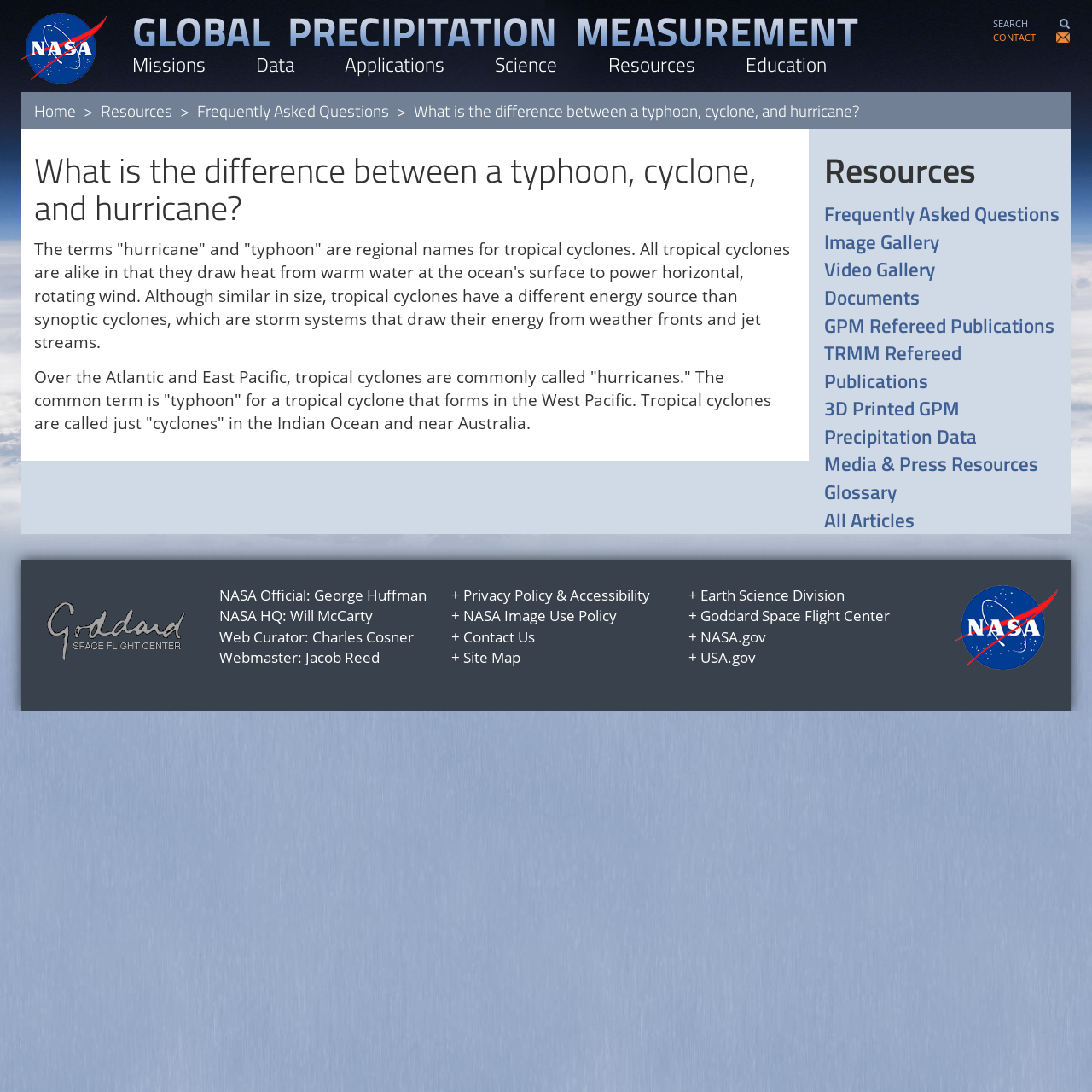Give a one-word or short phrase answer to this question: 
Who is the Web Curator of this NASA webpage?

Charles Cosner